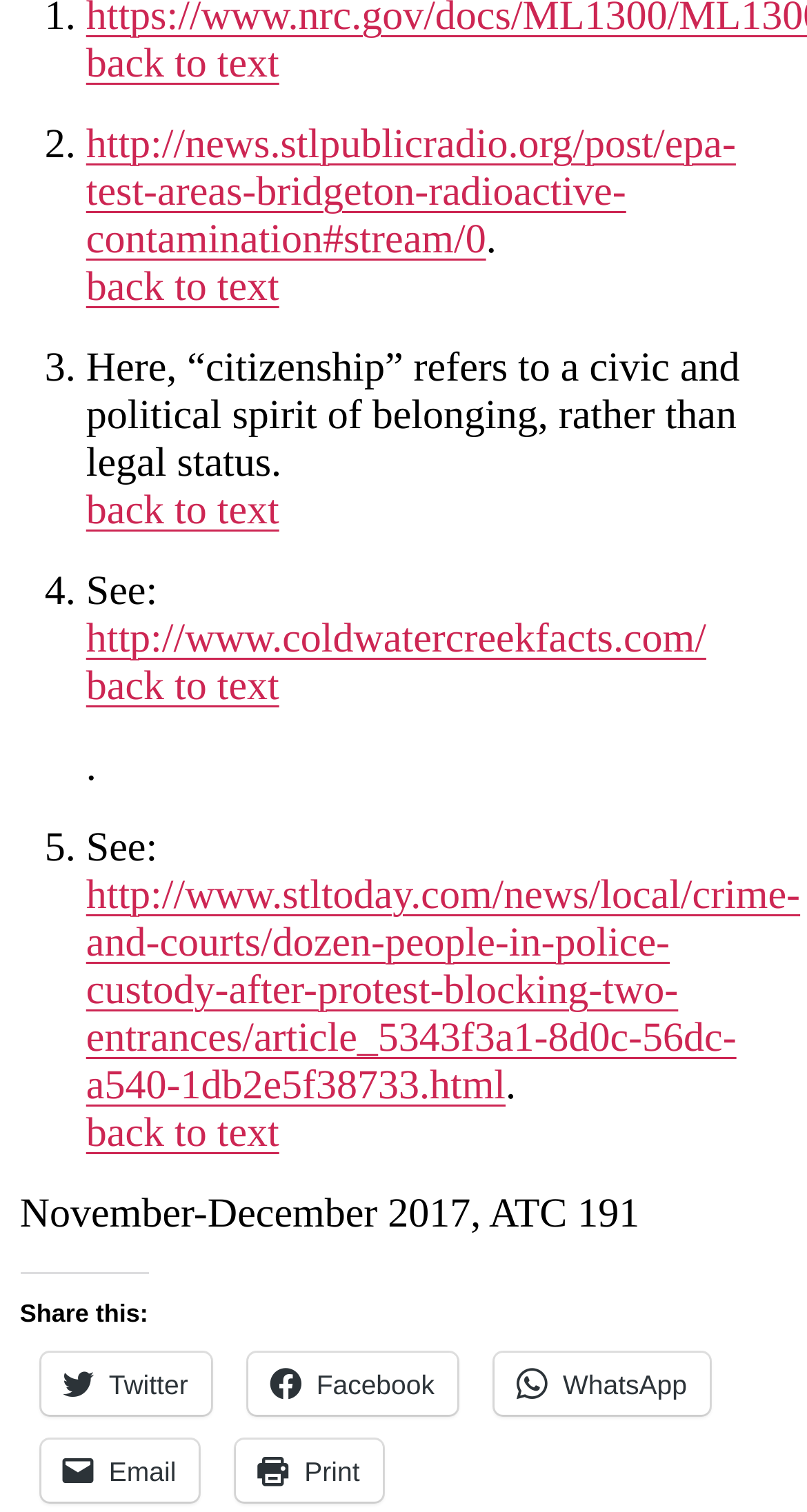How many social media sharing options are available?
Offer a detailed and exhaustive answer to the question.

The social media sharing options are Twitter, Facebook, WhatsApp, and Email, which are represented by their respective icons and can be found at the bottom of the webpage.